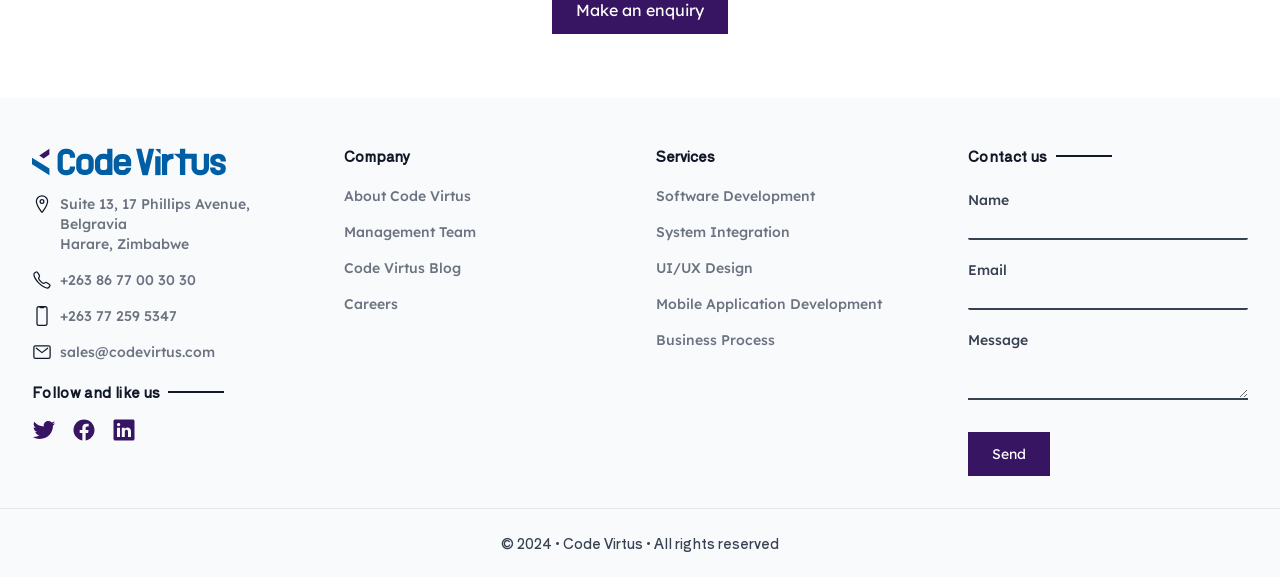Identify the bounding box of the UI component described as: "Logo Facebook".

[0.056, 0.725, 0.075, 0.776]